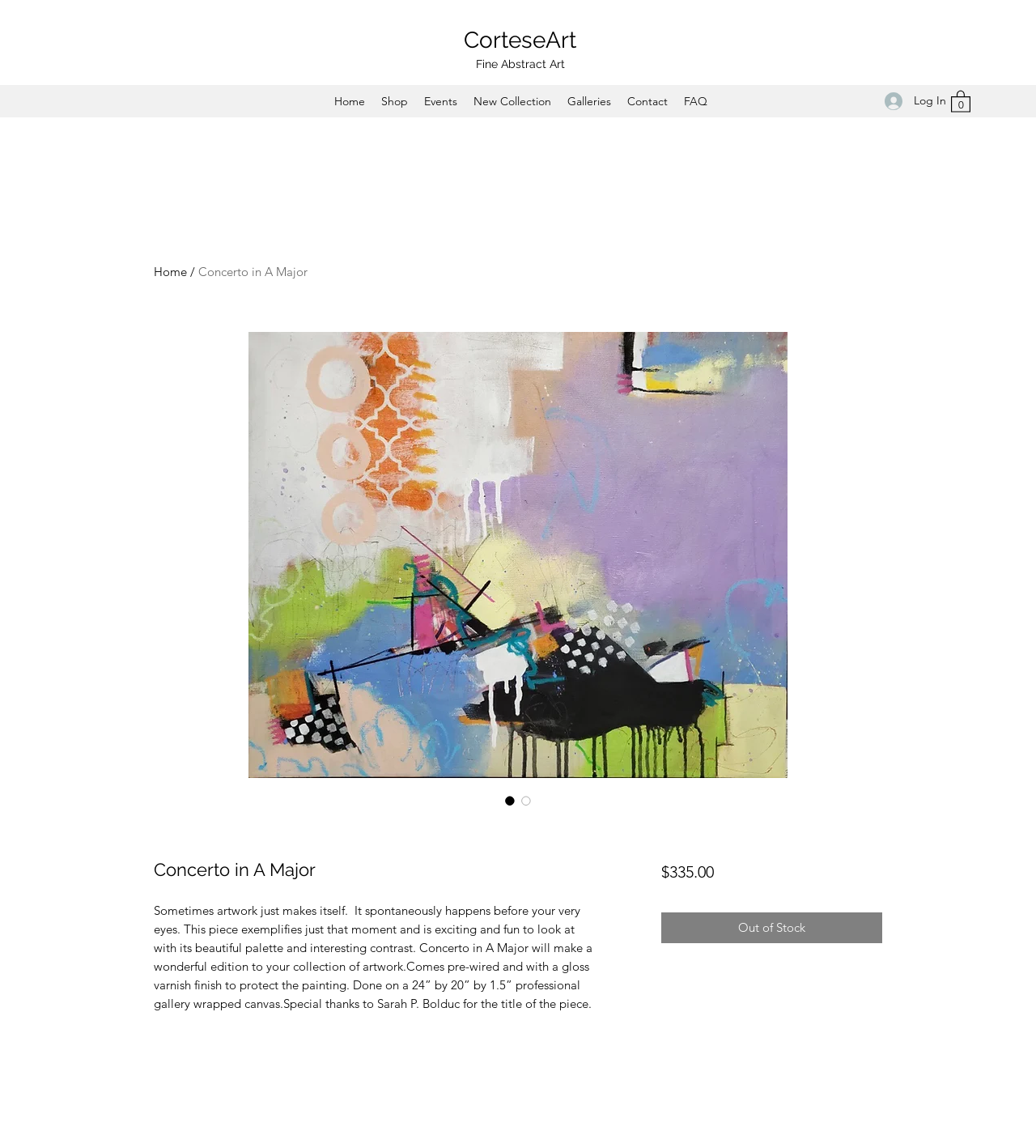Please find the bounding box coordinates (top-left x, top-left y, bottom-right x, bottom-right y) in the screenshot for the UI element described as follows: Concerto in A Major

[0.191, 0.23, 0.297, 0.243]